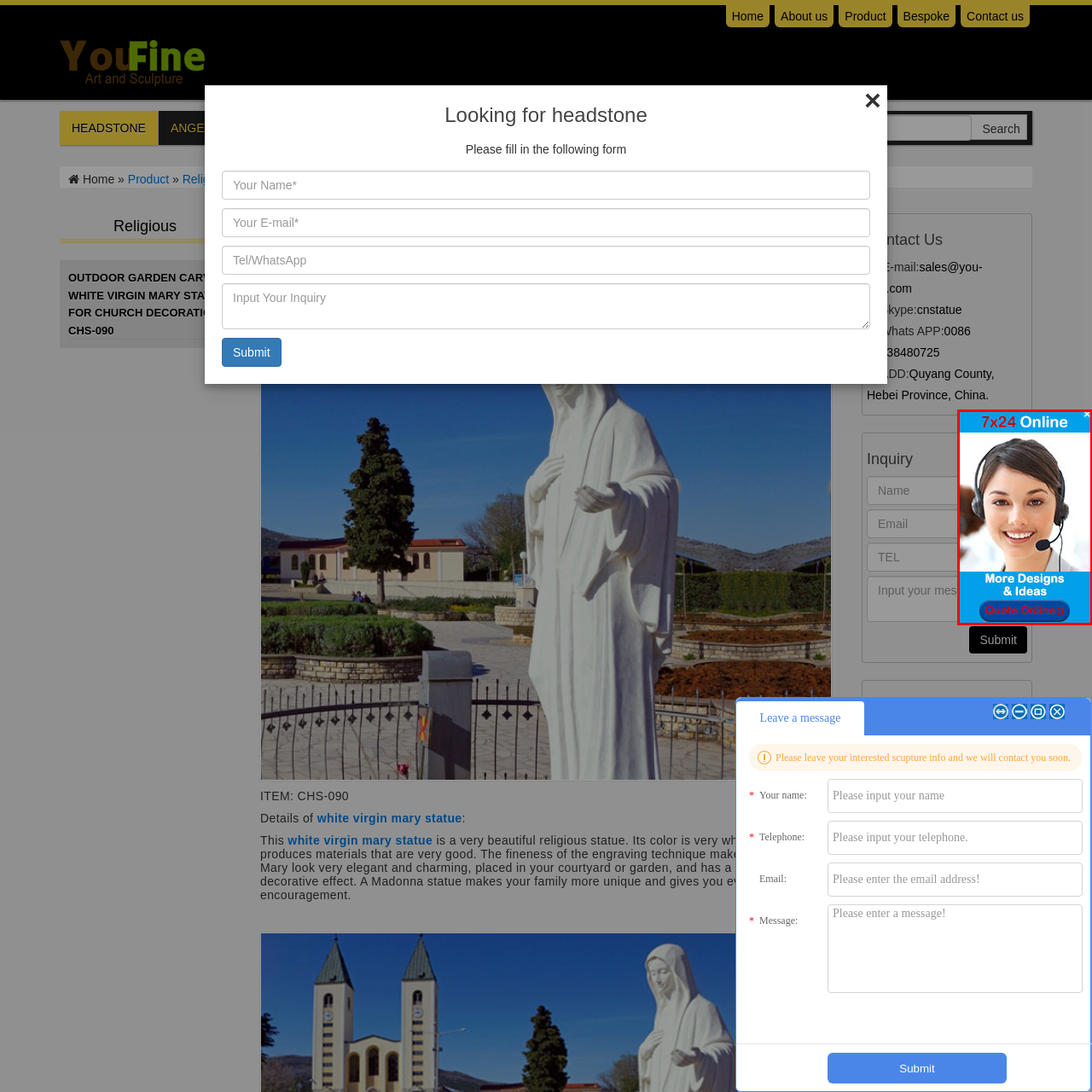Offer a detailed explanation of the image encased within the red boundary.

The image features a friendly customer service representative wearing a headset, smiling warmly as she engages with clients. Accompanying her is a brightly colored banner stating "7x24 Online," emphasizing the availability of support around the clock. Below the image, there are prompts encouraging visitors to explore "More Designs & Ideas" and to "Quote Online," suggesting that assistance for inquiries or design requests is readily accessible. This image effectively conveys a welcoming and professional atmosphere, assuring customers that help is just a click away whenever they need it.